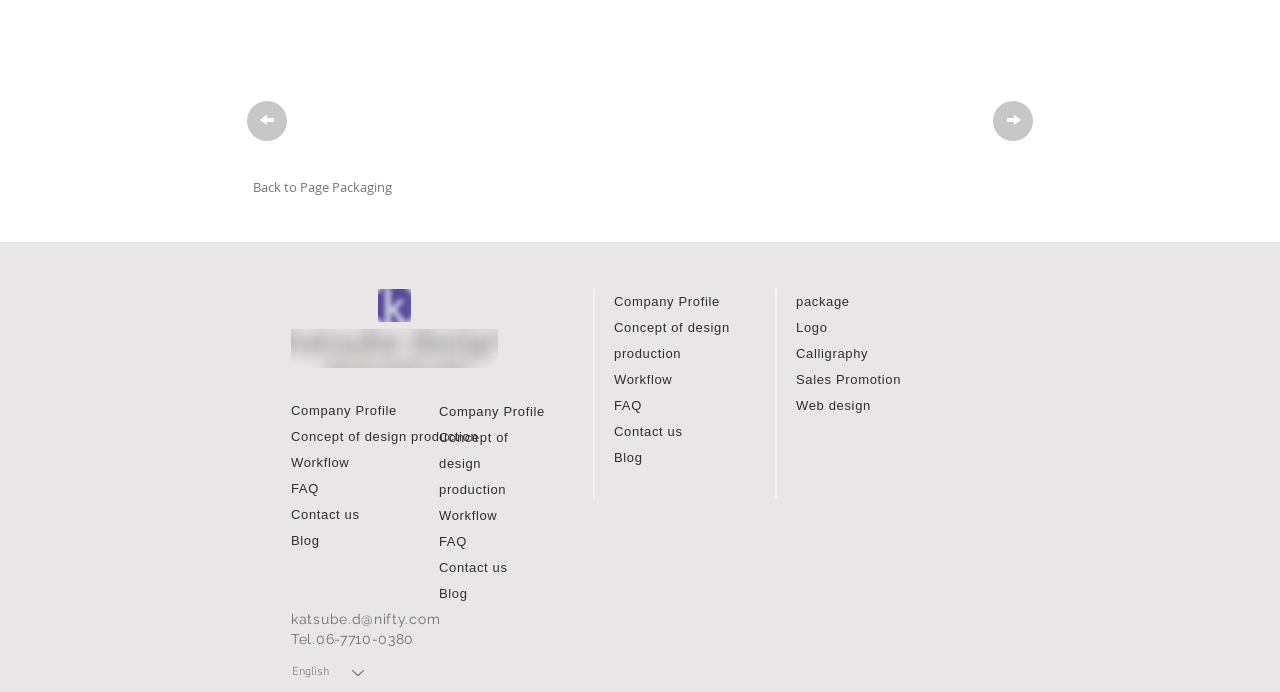Identify the bounding box coordinates of the element to click to follow this instruction: 'select language'. Ensure the coordinates are four float values between 0 and 1, provided as [left, top, right, bottom].

[0.217, 0.945, 0.295, 0.999]